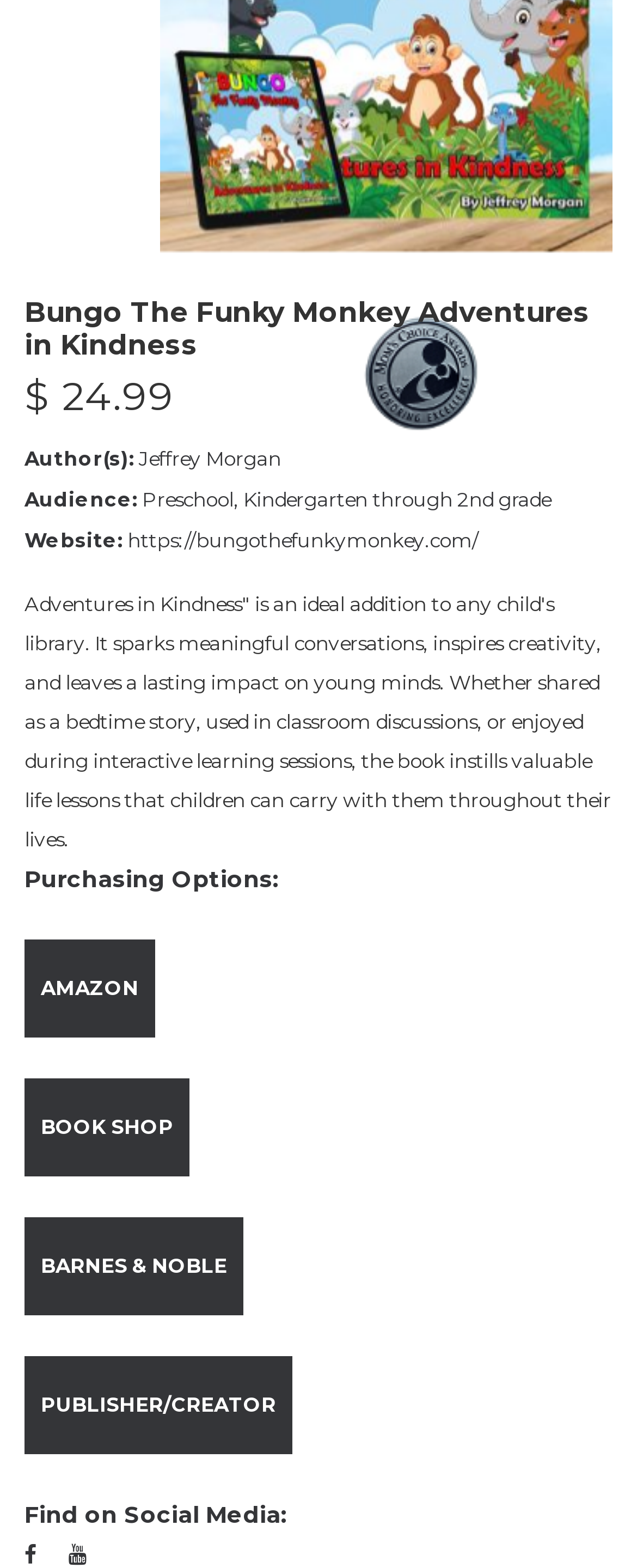Given the element description "Book Shop" in the screenshot, predict the bounding box coordinates of that UI element.

[0.038, 0.688, 0.297, 0.751]